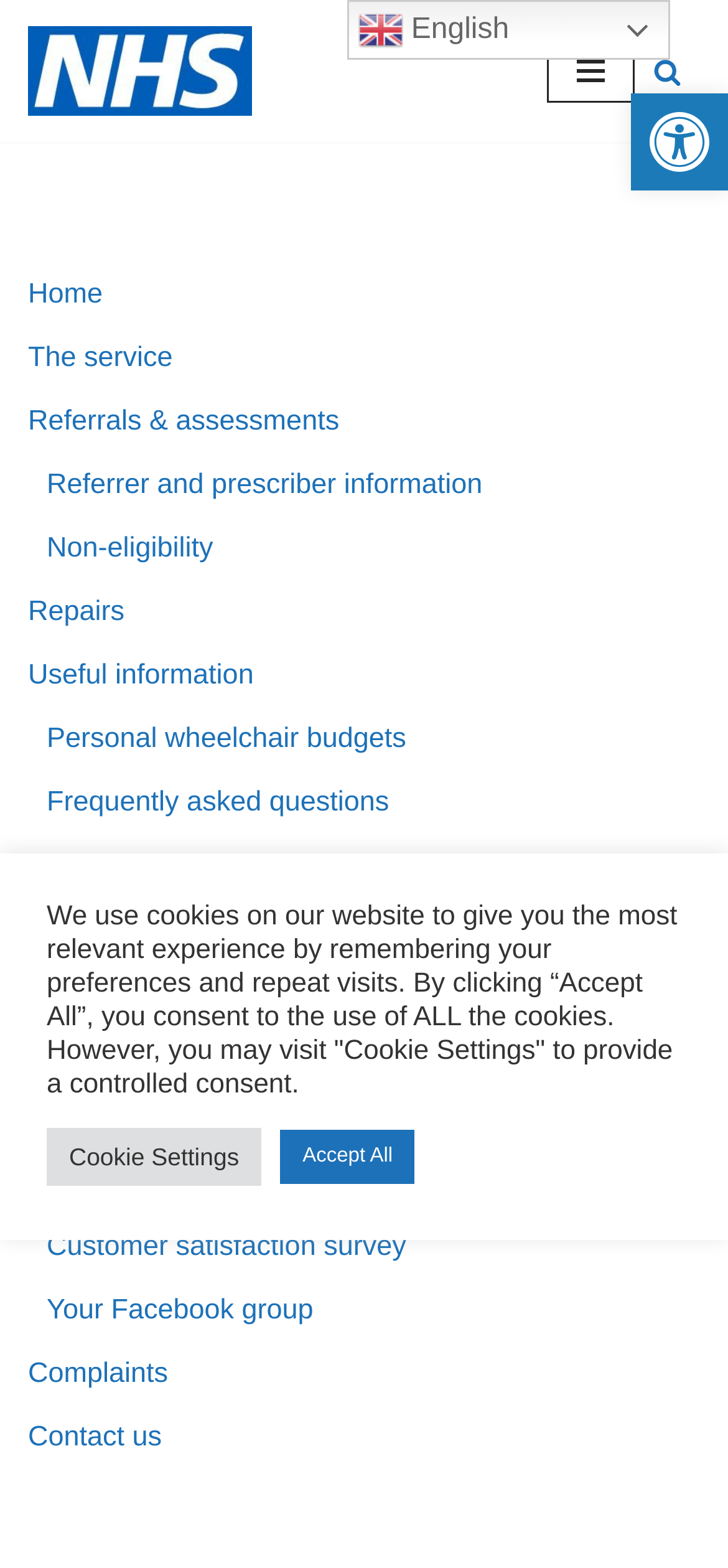Determine the bounding box coordinates for the UI element matching this description: "parent_node: PHILWADE.NET aria-label="Open navigation menu"".

None